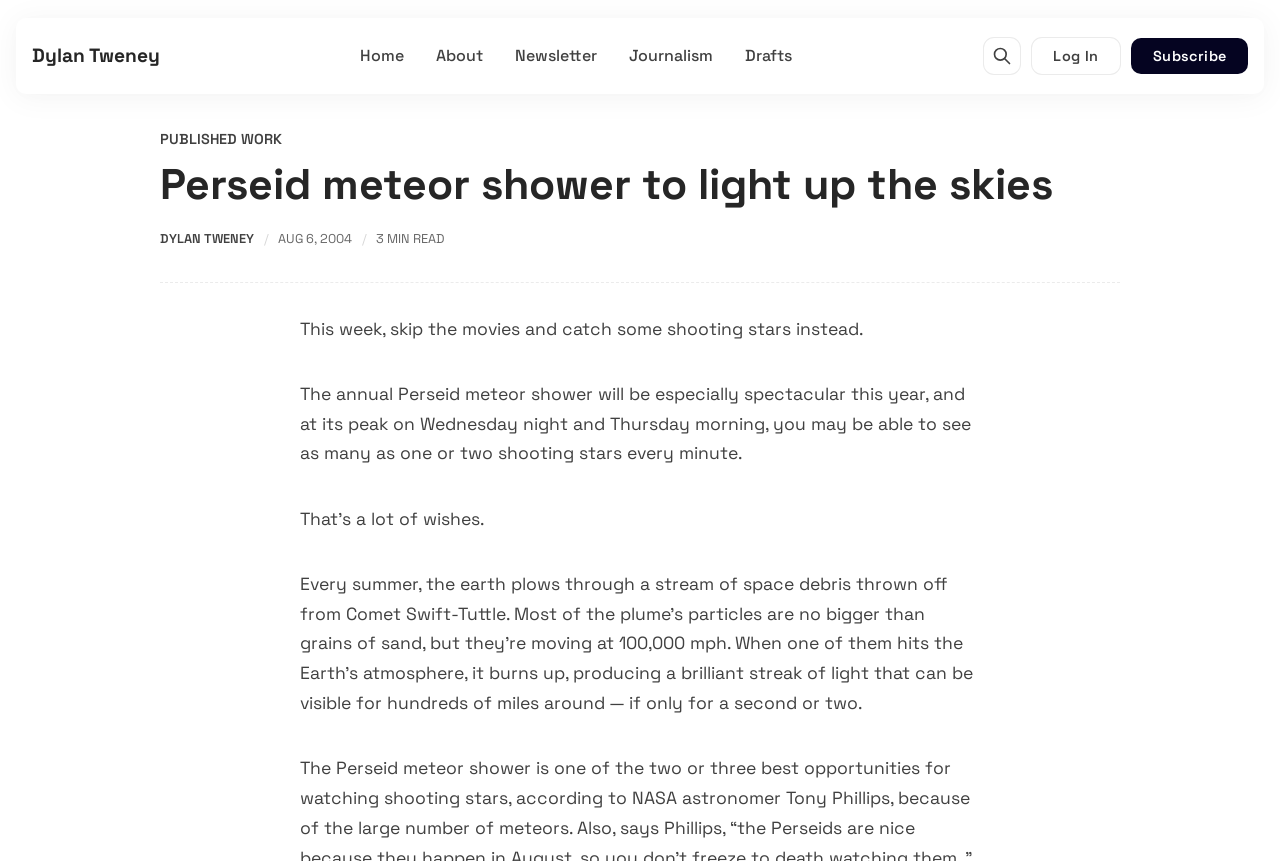Highlight the bounding box of the UI element that corresponds to this description: "Dylan Tweney".

[0.125, 0.267, 0.198, 0.287]